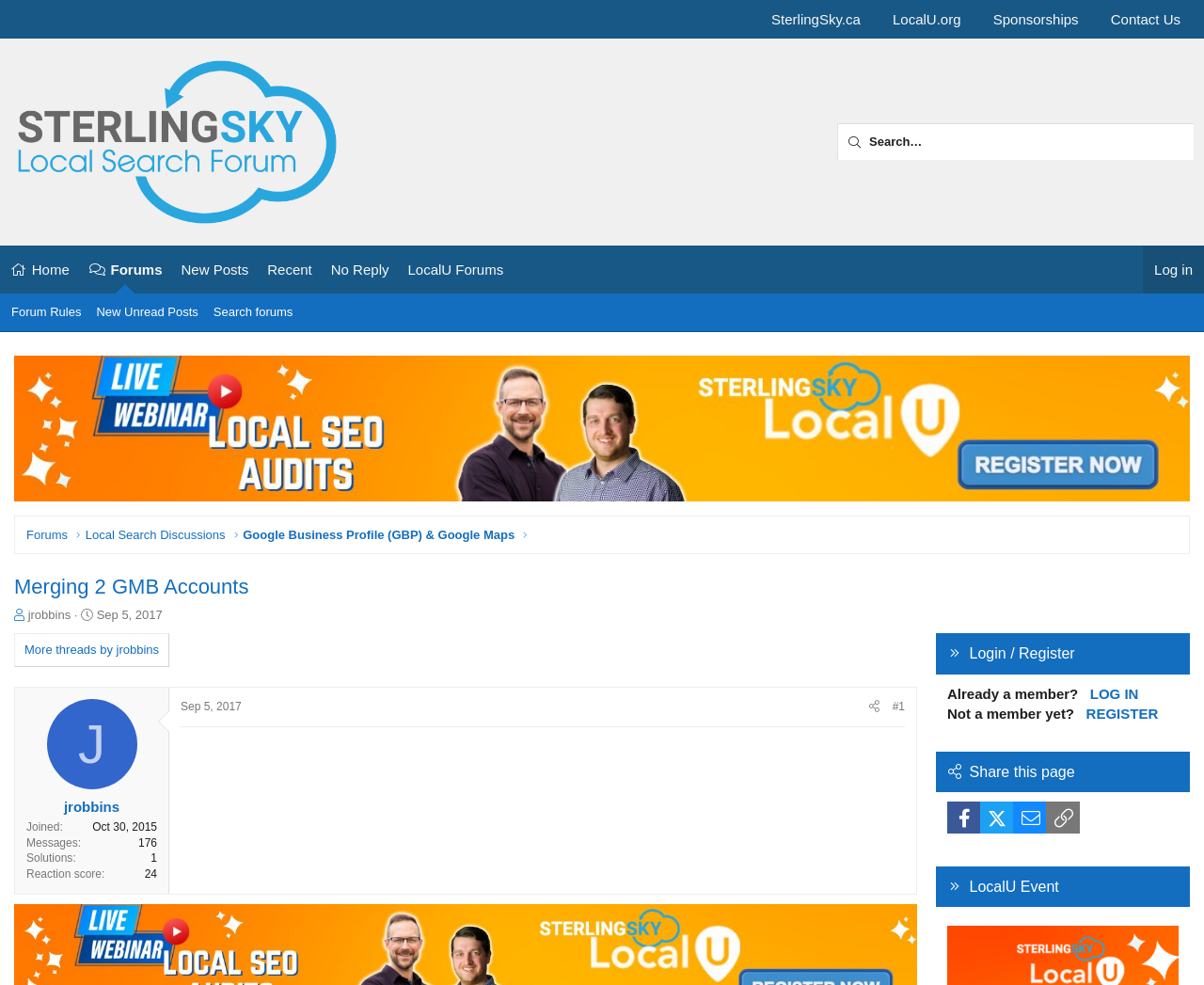Identify the bounding box coordinates necessary to click and complete the given instruction: "Share the post on Facebook".

[0.787, 0.814, 0.814, 0.846]